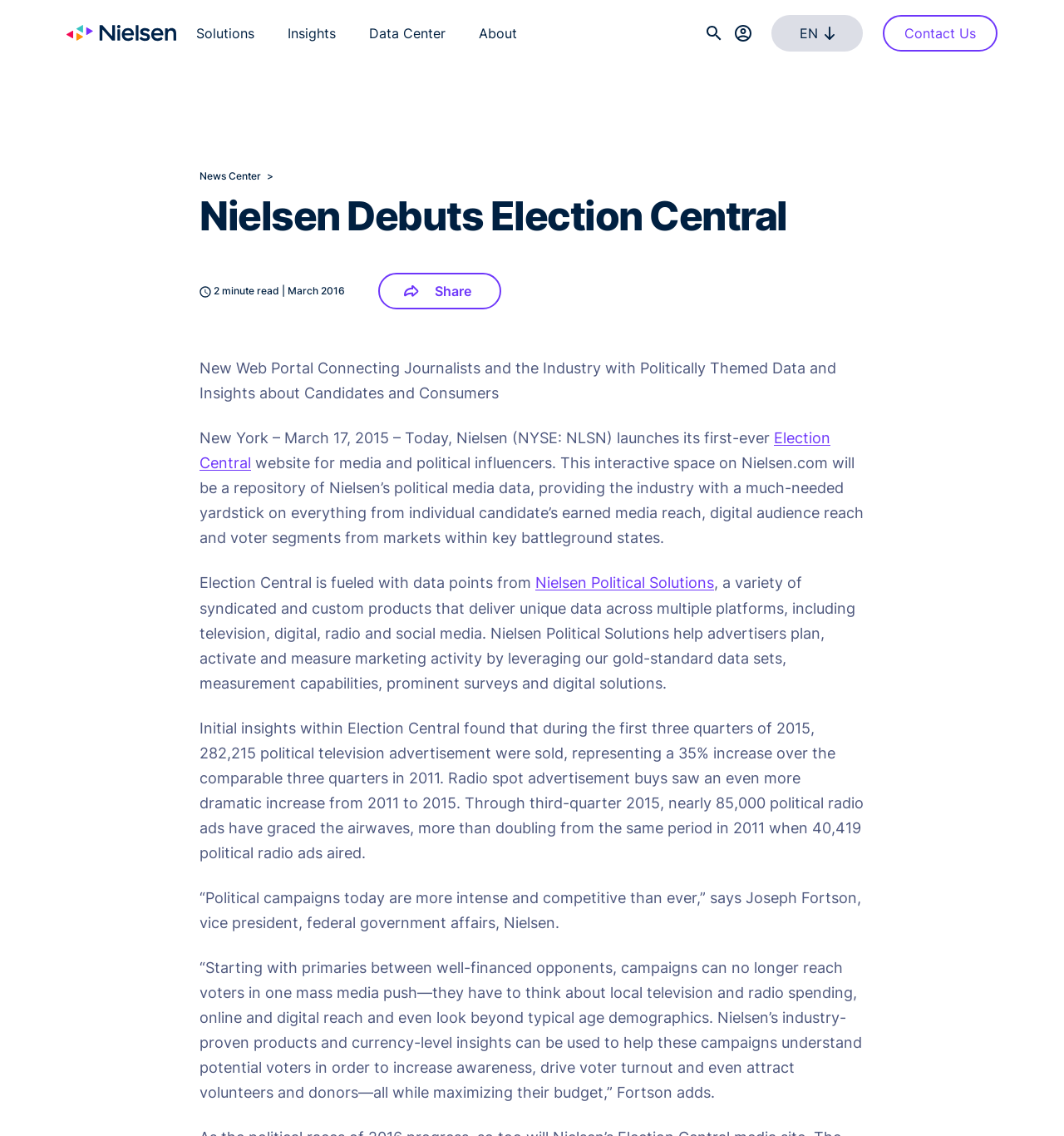Calculate the bounding box coordinates of the UI element given the description: "Contact Us".

[0.83, 0.013, 0.938, 0.045]